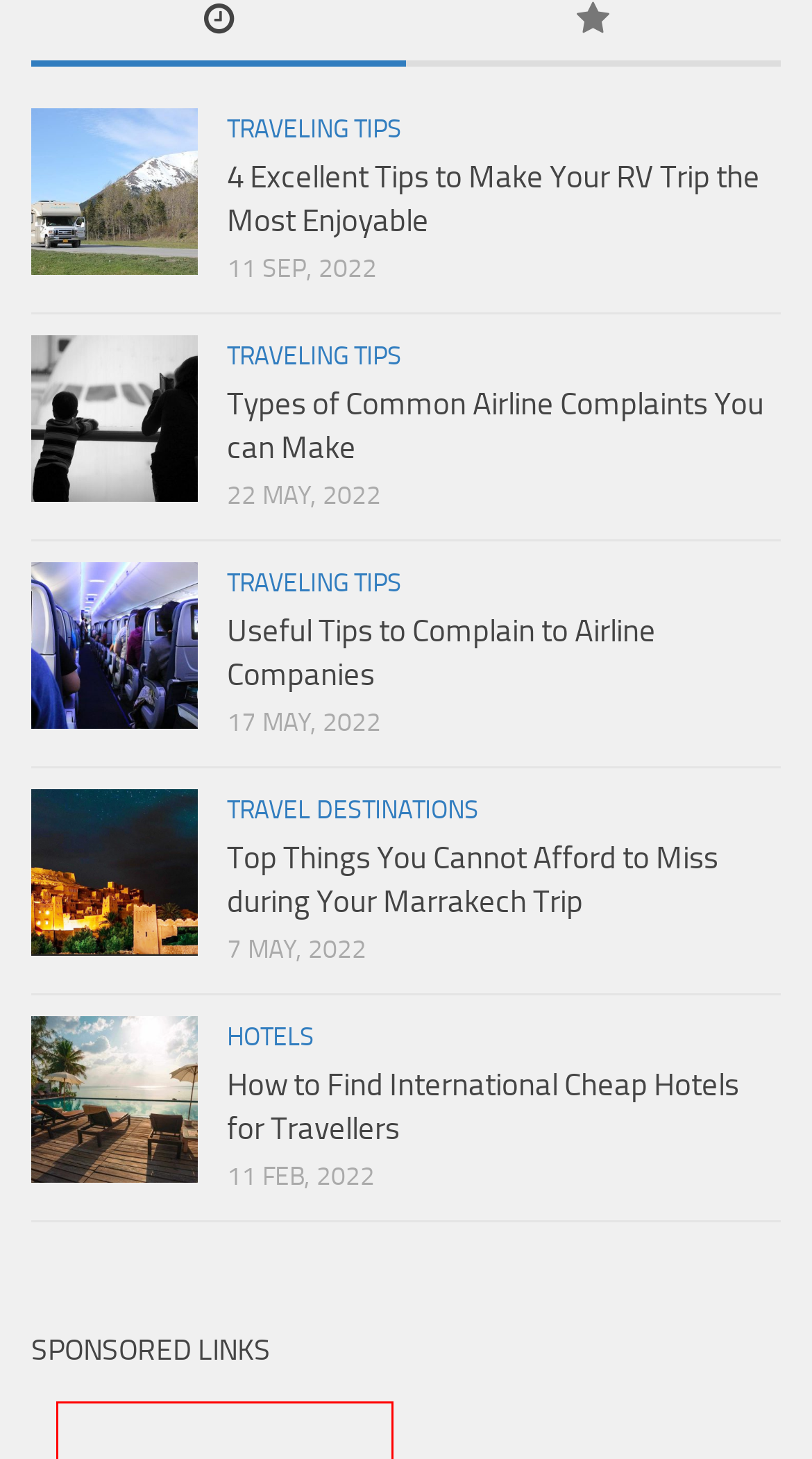Find the bounding box coordinates of the area that needs to be clicked in order to achieve the following instruction: "Click the 'Exclusive Dior Bags You Need in Your Collection' link". The coordinates should be specified as four float numbers between 0 and 1, i.e., [left, top, right, bottom].

None